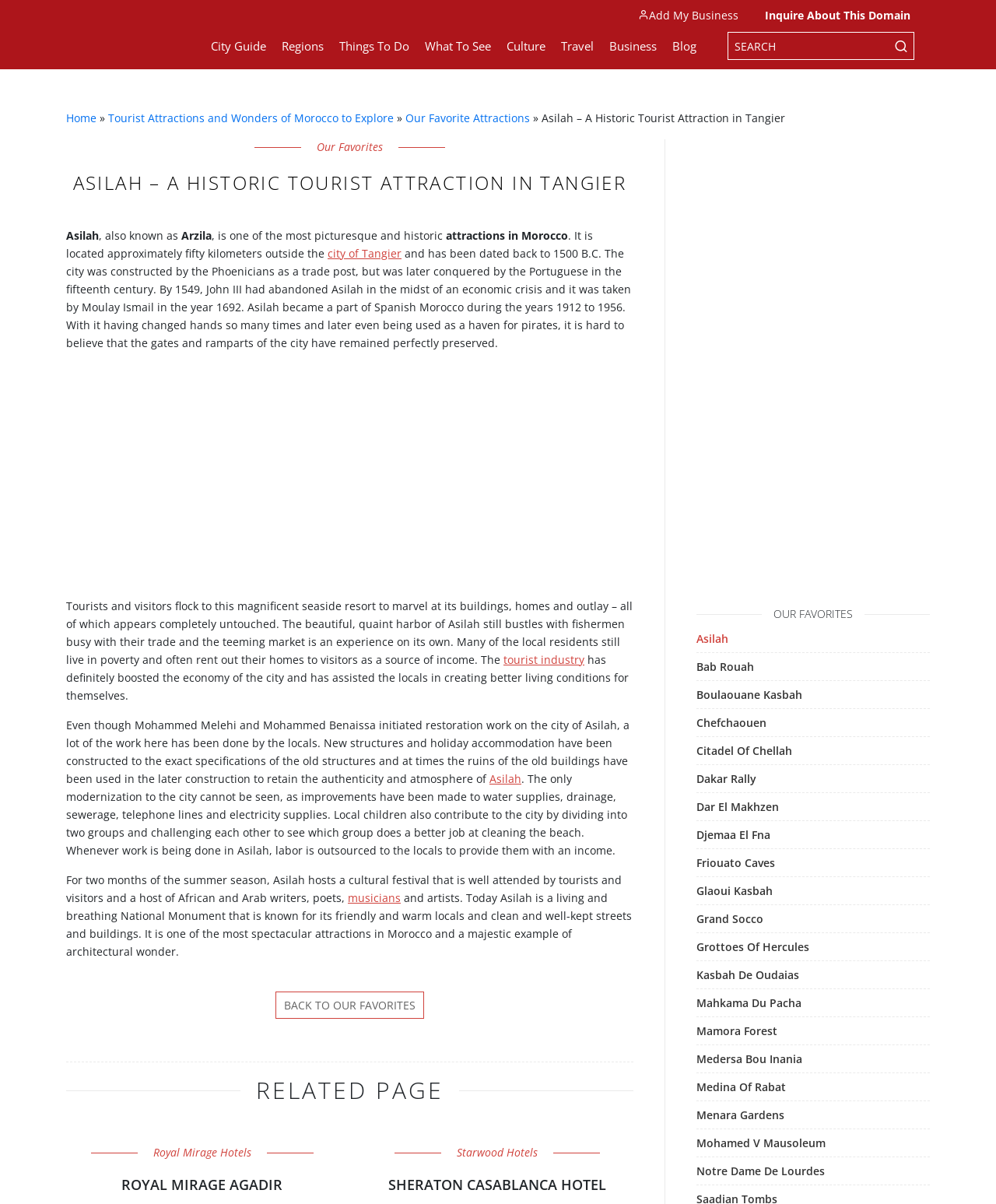Please find and report the bounding box coordinates of the element to click in order to perform the following action: "Read about the history of Asilah". The coordinates should be expressed as four float numbers between 0 and 1, in the format [left, top, right, bottom].

[0.066, 0.189, 0.636, 0.202]